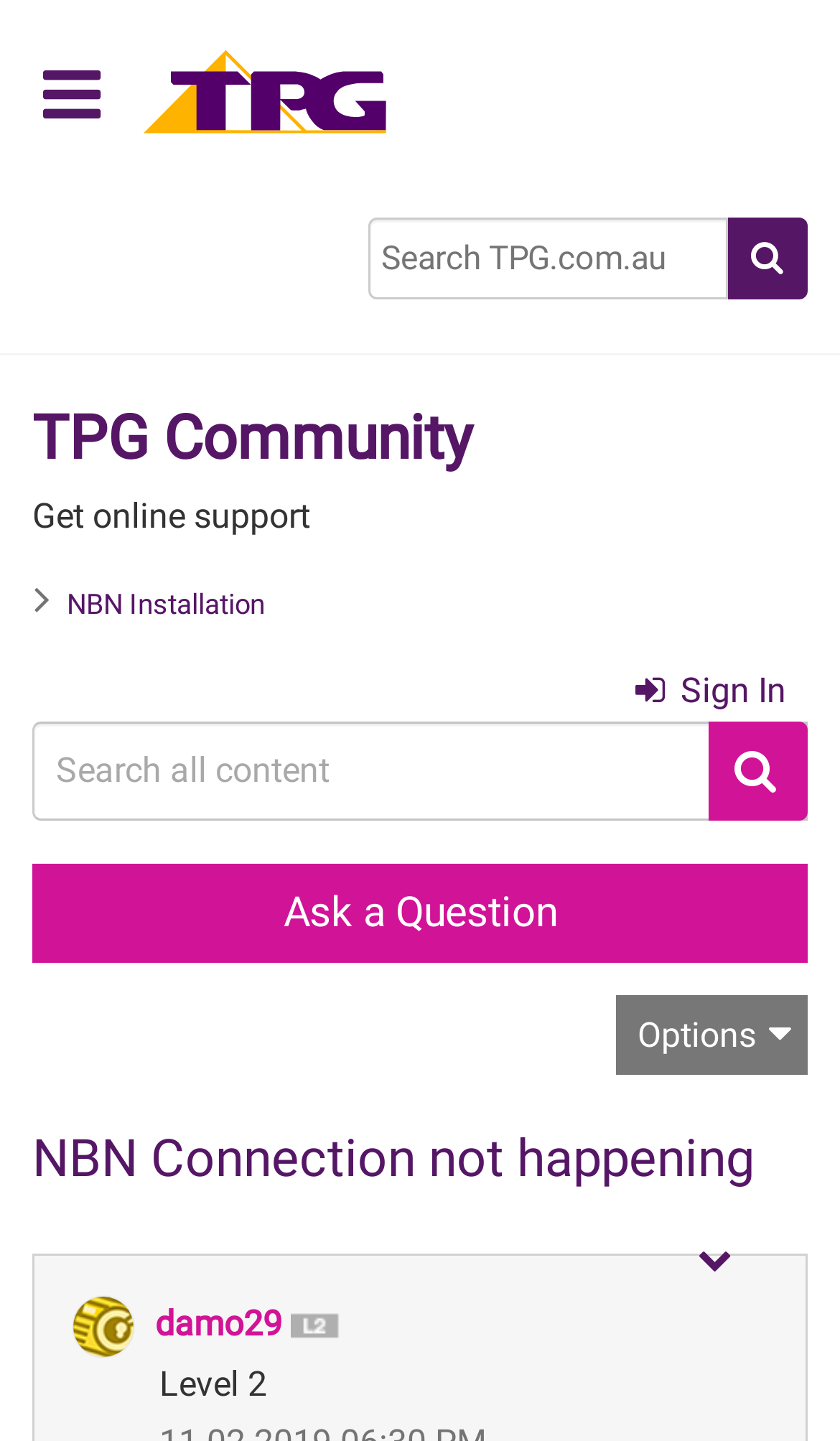Predict the bounding box coordinates for the UI element described as: "pregnancy tips". The coordinates should be four float numbers between 0 and 1, presented as [left, top, right, bottom].

None